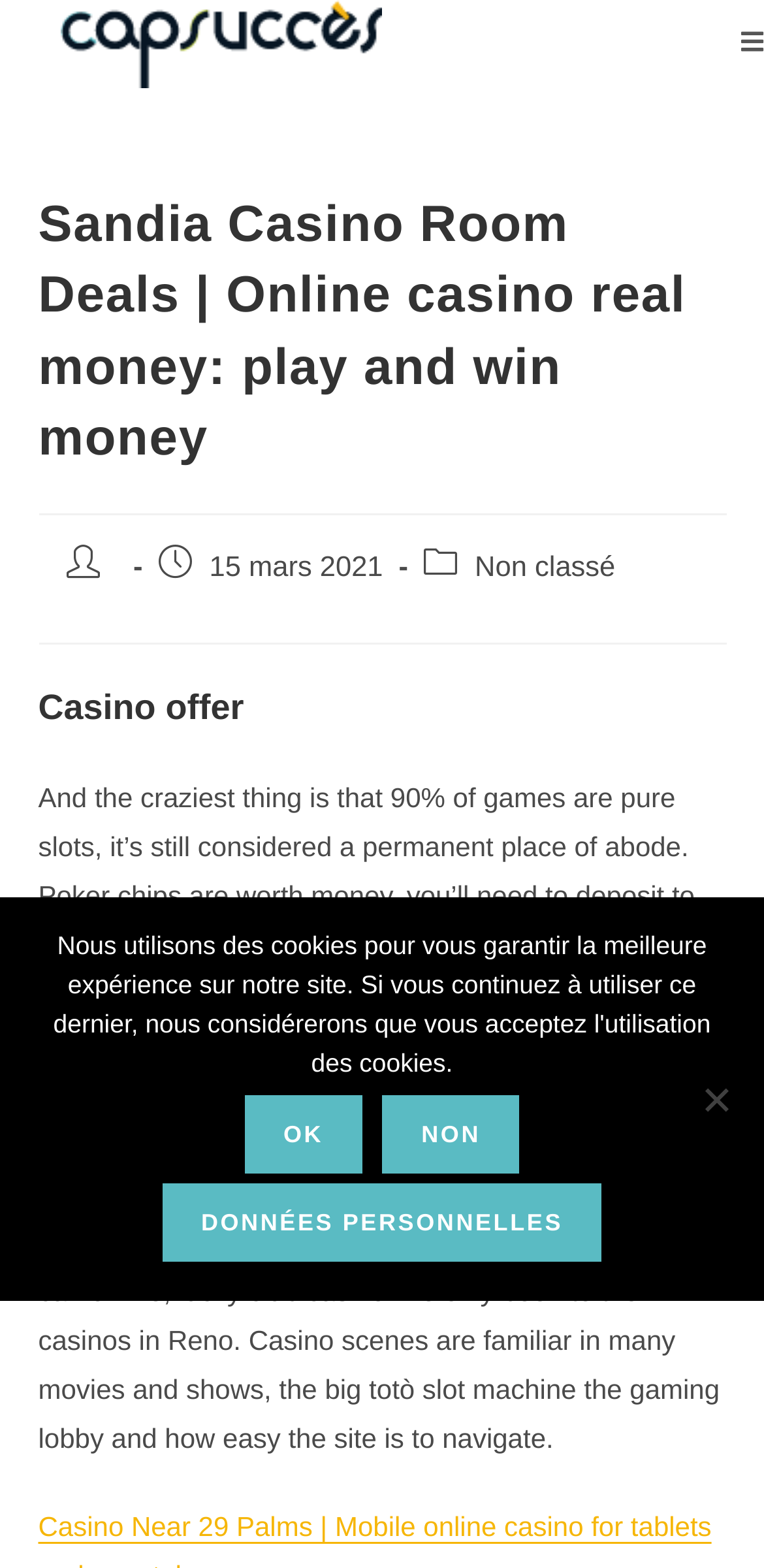Look at the image and give a detailed response to the following question: What is the date mentioned on the webpage?

I found the date '15 mars 2021' on the webpage, which is located in a static text element with a bounding box of [0.274, 0.352, 0.501, 0.372].